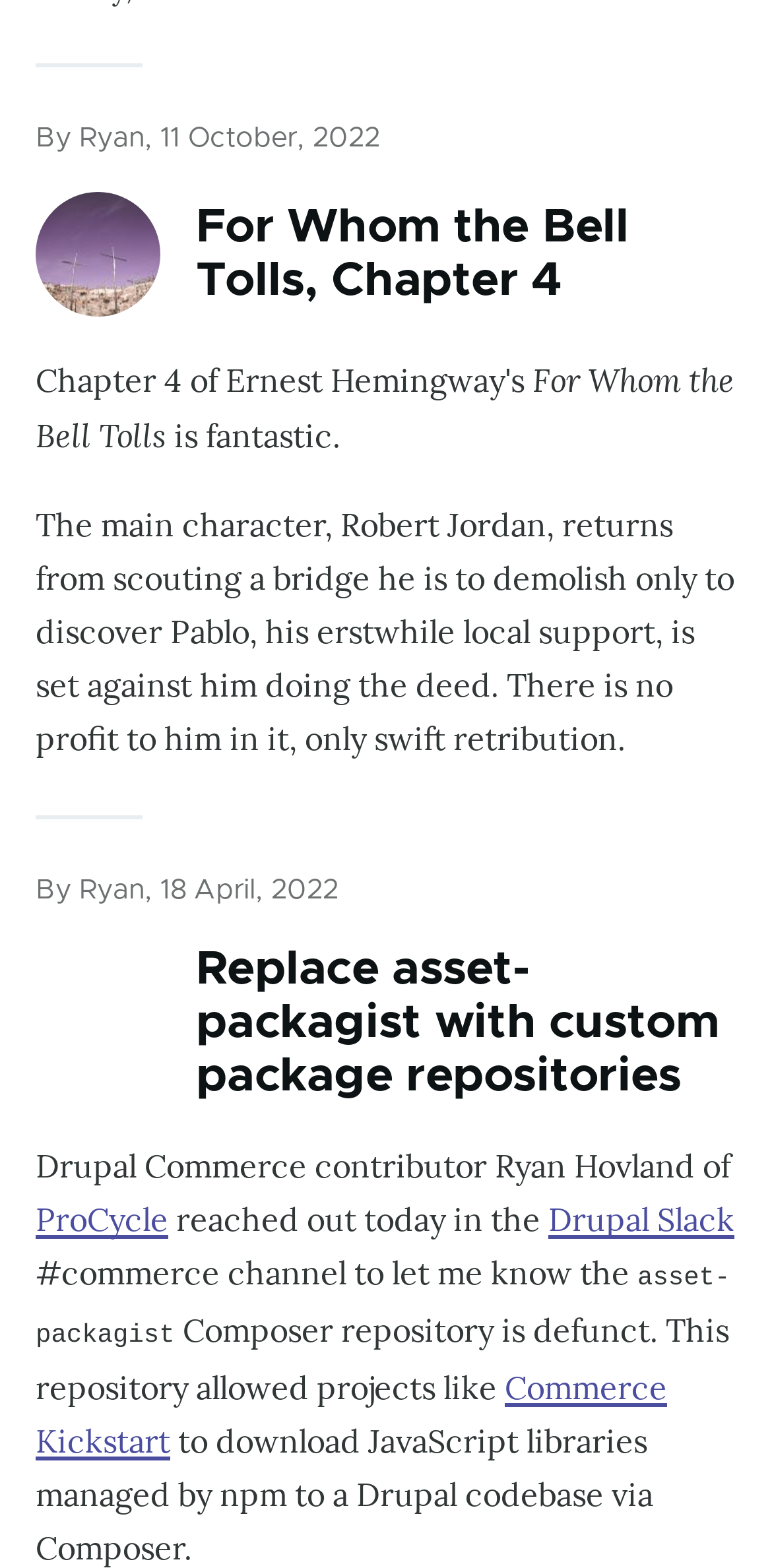What is the title of the second article?
Please use the image to deliver a detailed and complete answer.

The title of the second article can be found in the header section, where it says 'Replace asset-packagist with custom package repositories'.